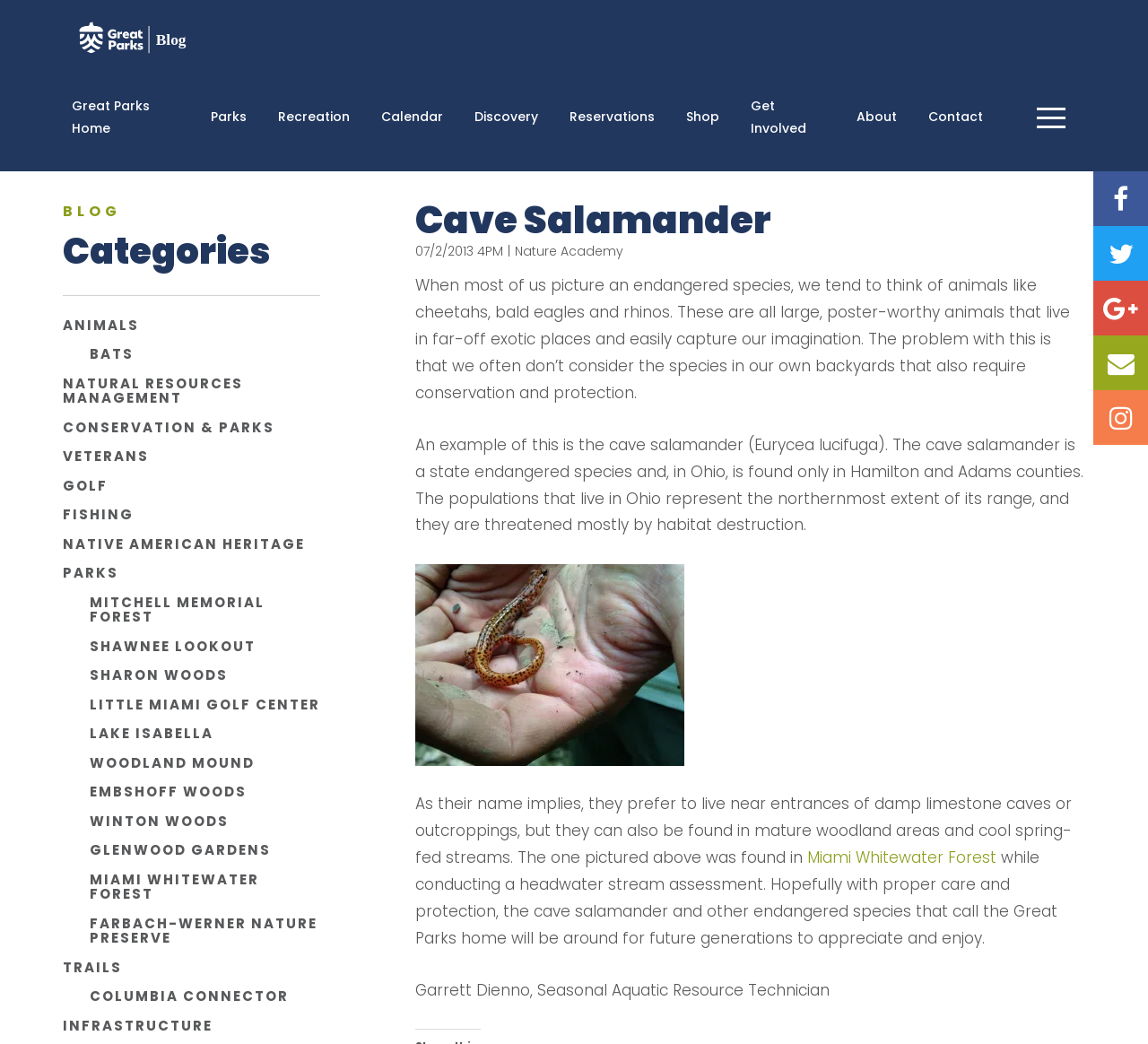Please find the bounding box for the UI component described as follows: "parent_node: Login".

[0.903, 0.103, 0.928, 0.123]